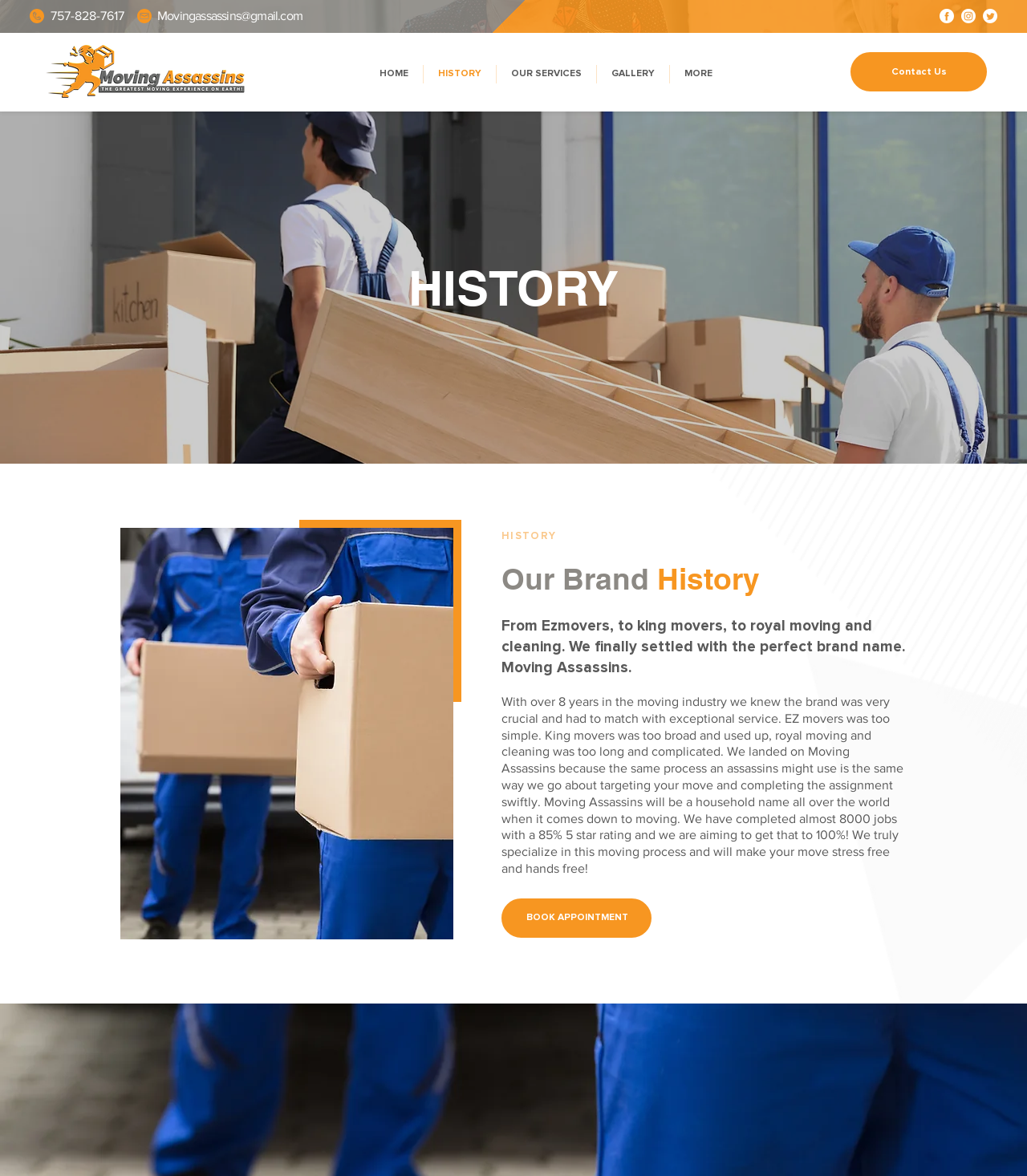How many years of experience does the company have? Analyze the screenshot and reply with just one word or a short phrase.

Over 8 years